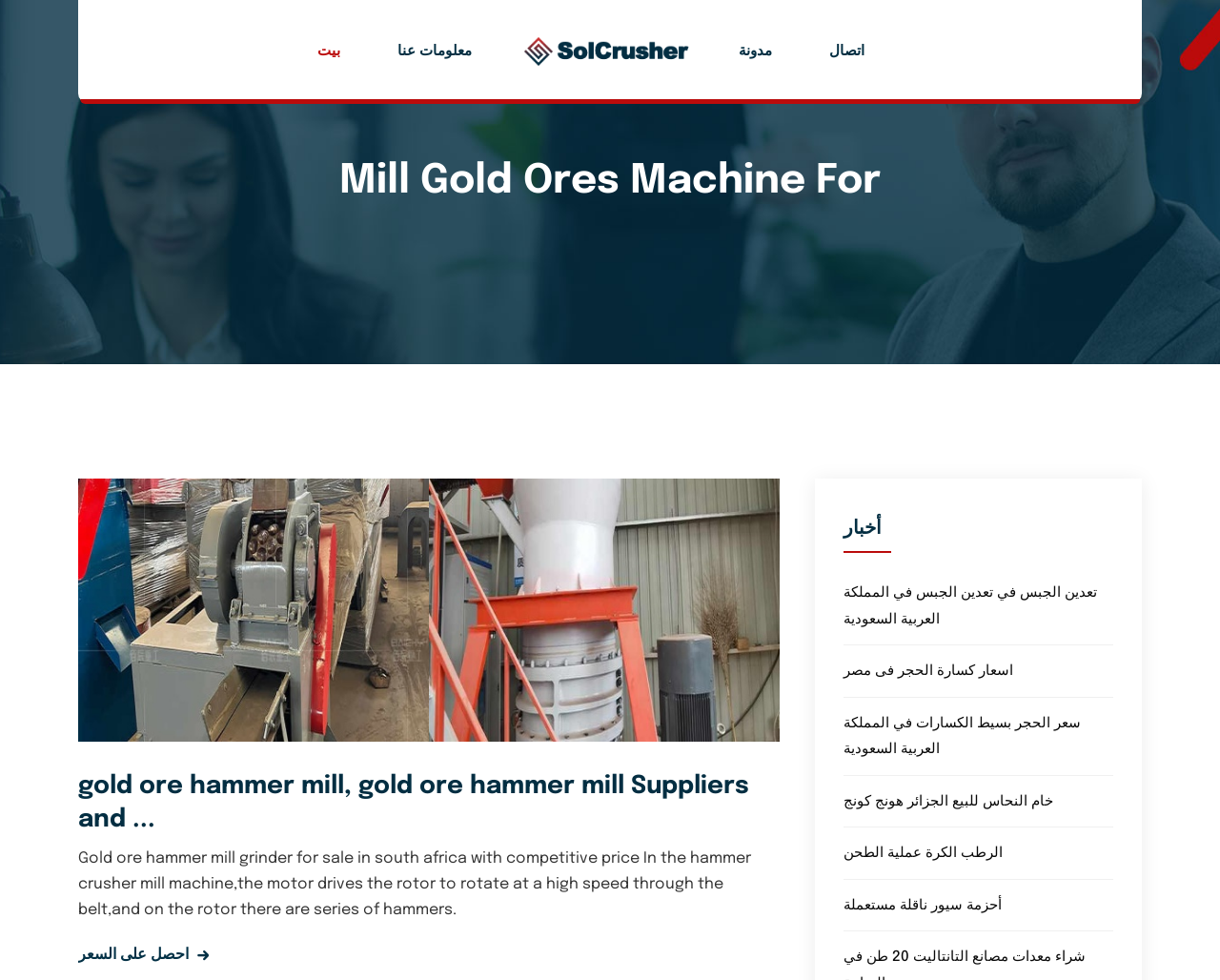Please determine the bounding box coordinates of the clickable area required to carry out the following instruction: "Read about Editorial". The coordinates must be four float numbers between 0 and 1, represented as [left, top, right, bottom].

None